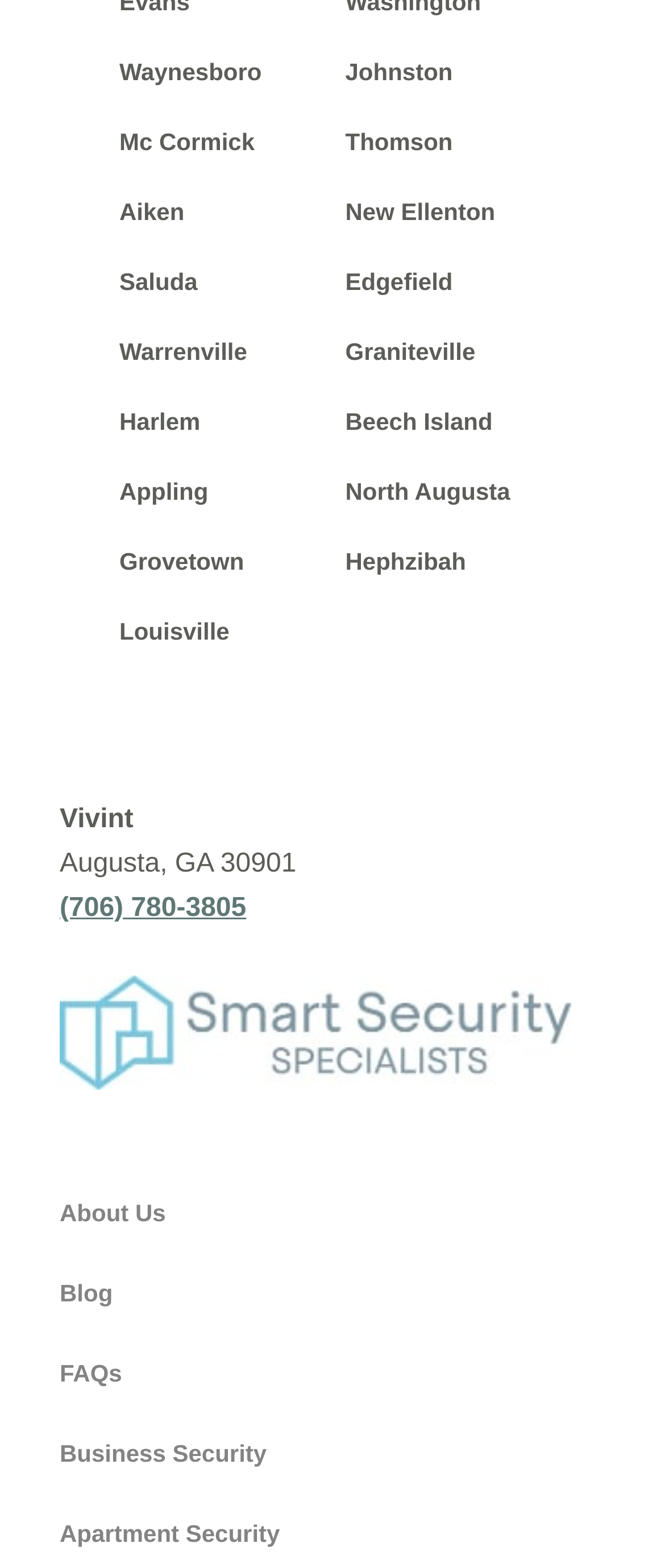Given the description Apartment Security, predict the bounding box coordinates of the UI element. Ensure the coordinates are in the format (top-left x, top-left y, bottom-right x, bottom-right y) and all values are between 0 and 1.

[0.09, 0.969, 0.421, 0.987]